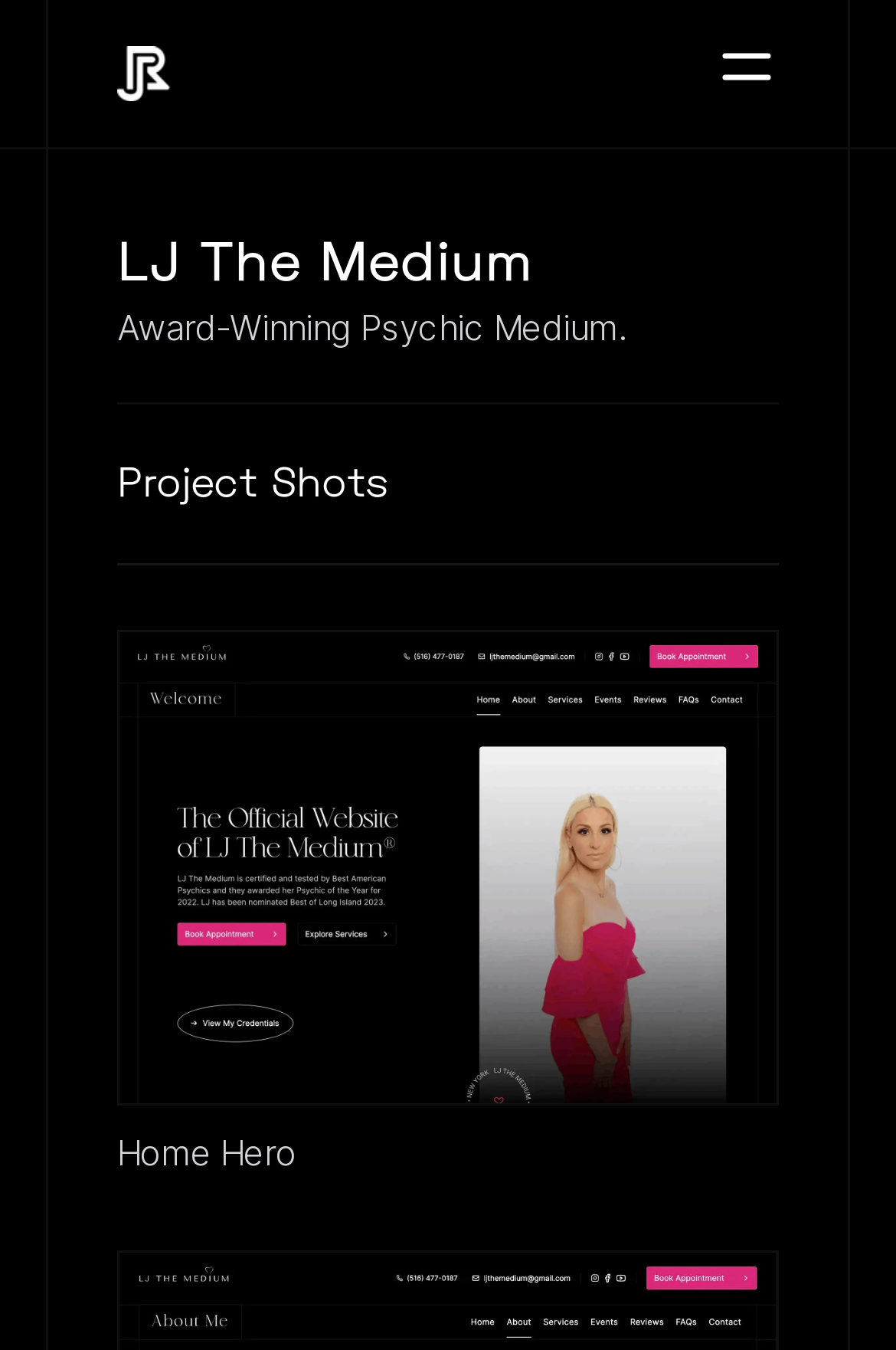Provide a one-word or brief phrase answer to the question:
Is the button expanded?

False